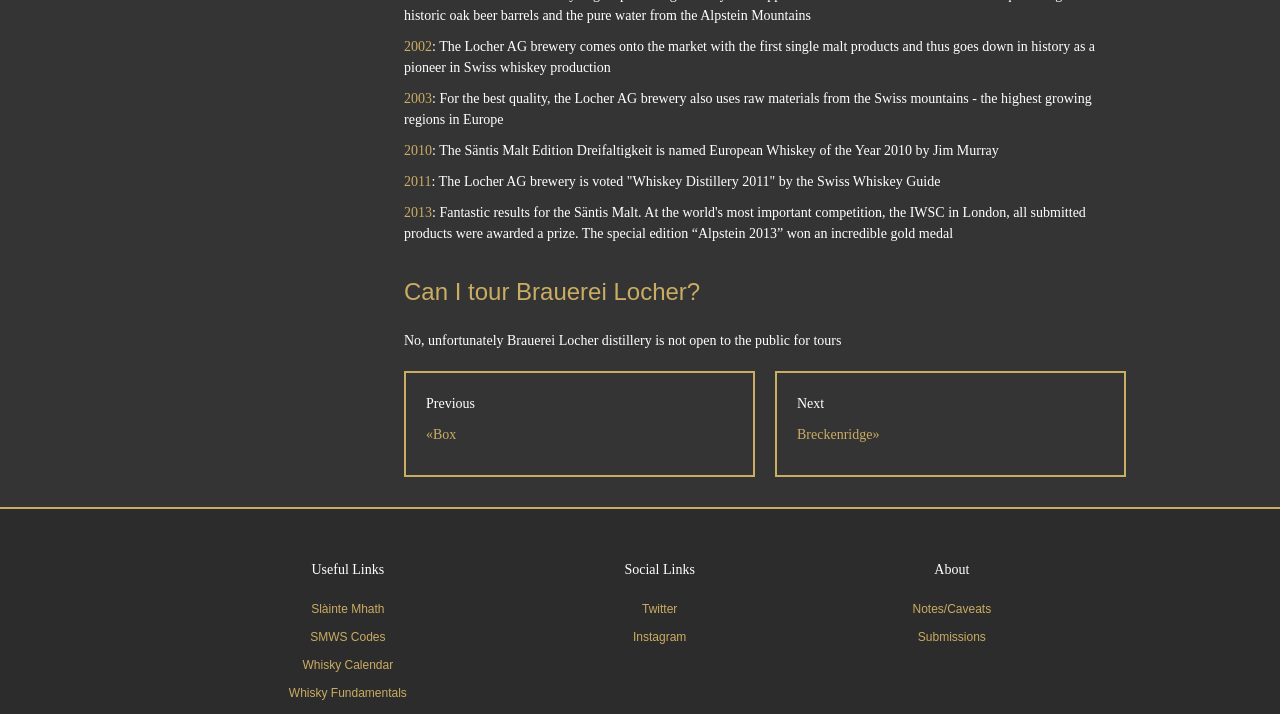Show the bounding box coordinates of the element that should be clicked to complete the task: "Click on 'Breckenridge»'".

[0.623, 0.598, 0.687, 0.619]